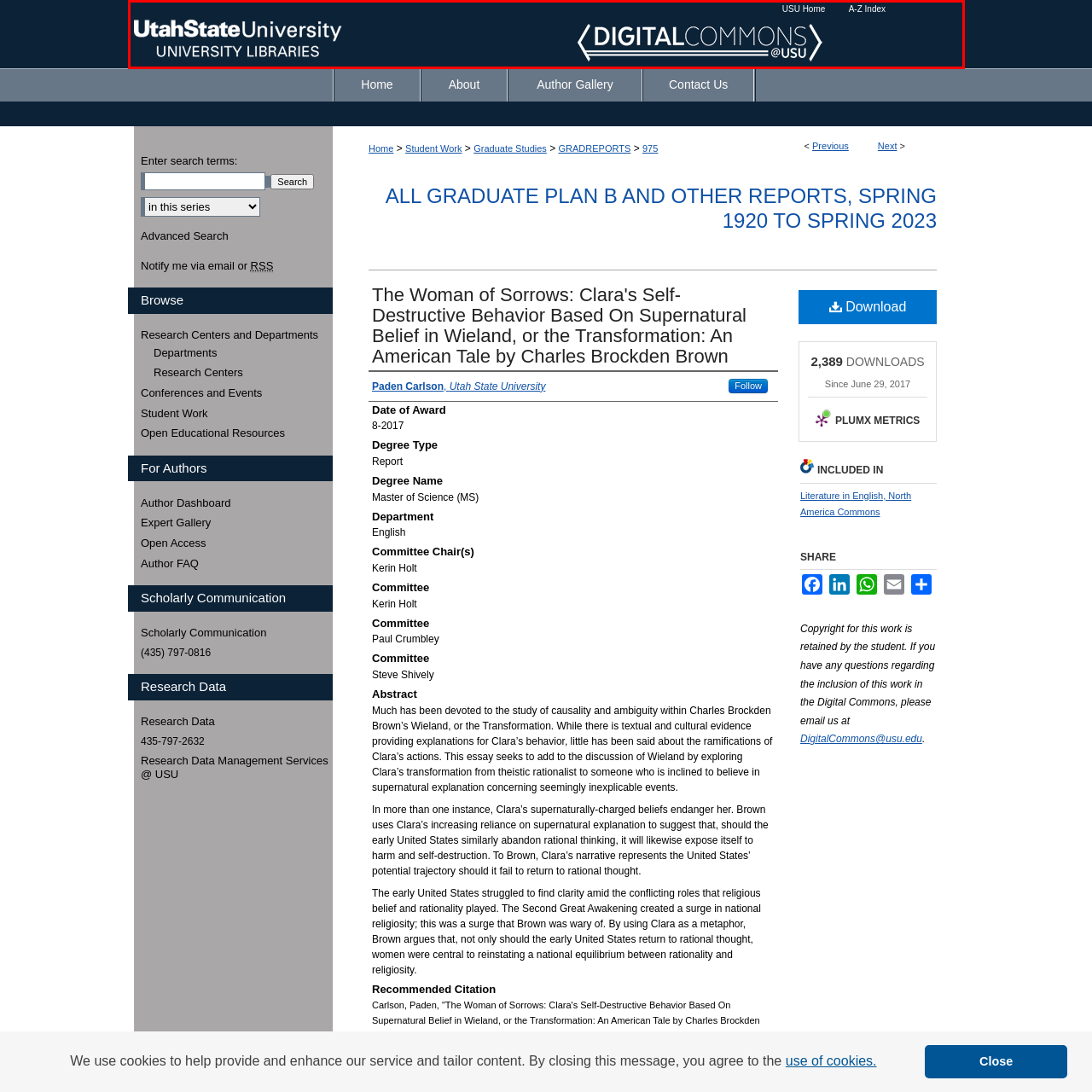What is the color of the background in the design?
Study the image framed by the red bounding box and answer the question in detail, relying on the visual clues provided.

The caption describes the design as employing a modern aesthetic with a dark background, which suggests that the background color is dark.